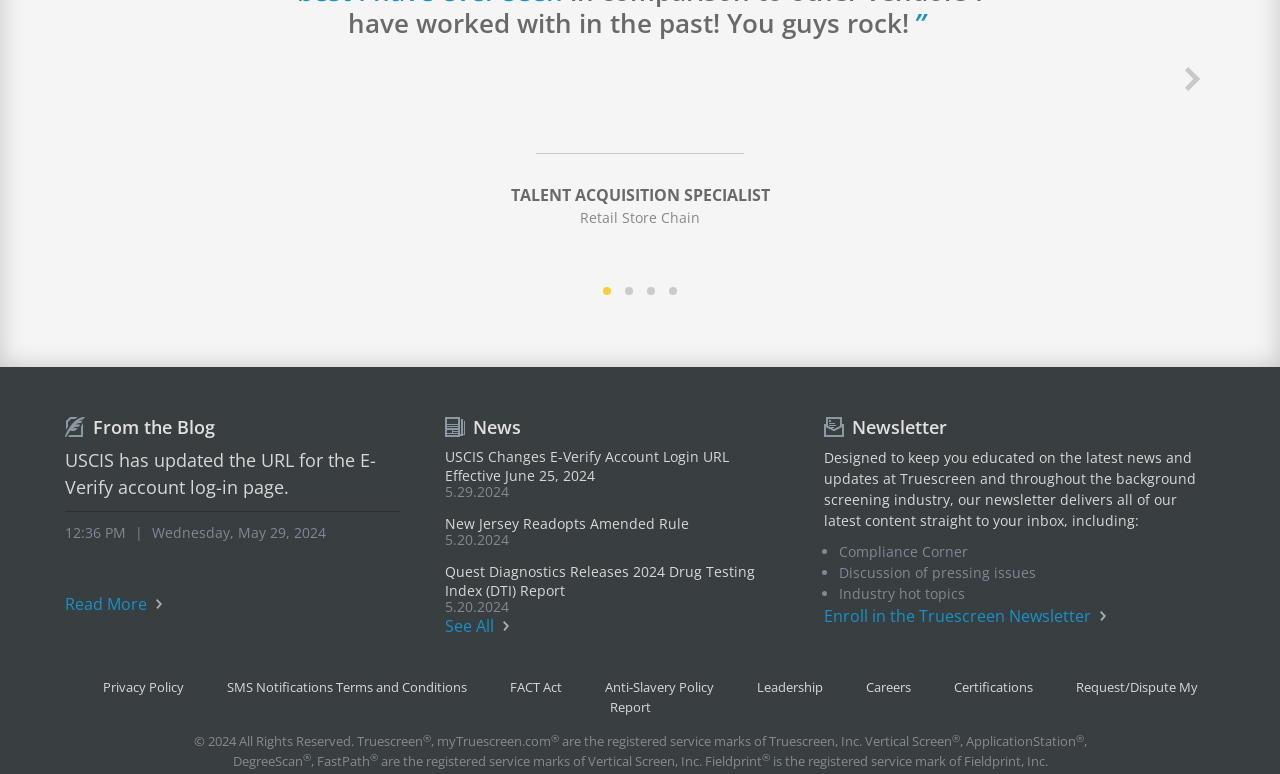Highlight the bounding box coordinates of the element that should be clicked to carry out the following instruction: "Check the privacy policy". The coordinates must be given as four float numbers ranging from 0 to 1, i.e., [left, top, right, bottom].

[0.064, 0.876, 0.161, 0.9]